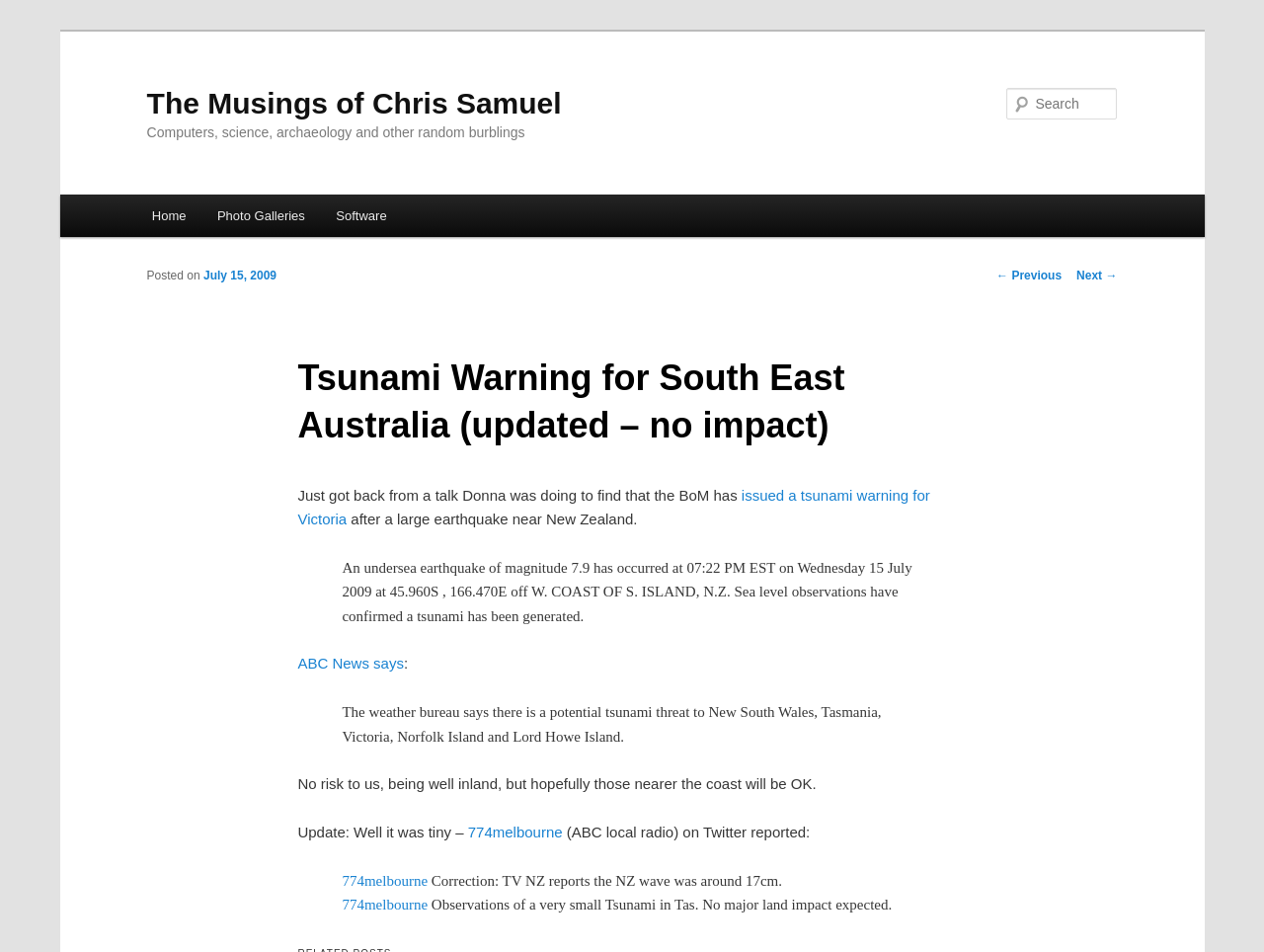Given the description of a UI element: "The Musings of Chris Samuel", identify the bounding box coordinates of the matching element in the webpage screenshot.

[0.116, 0.091, 0.444, 0.125]